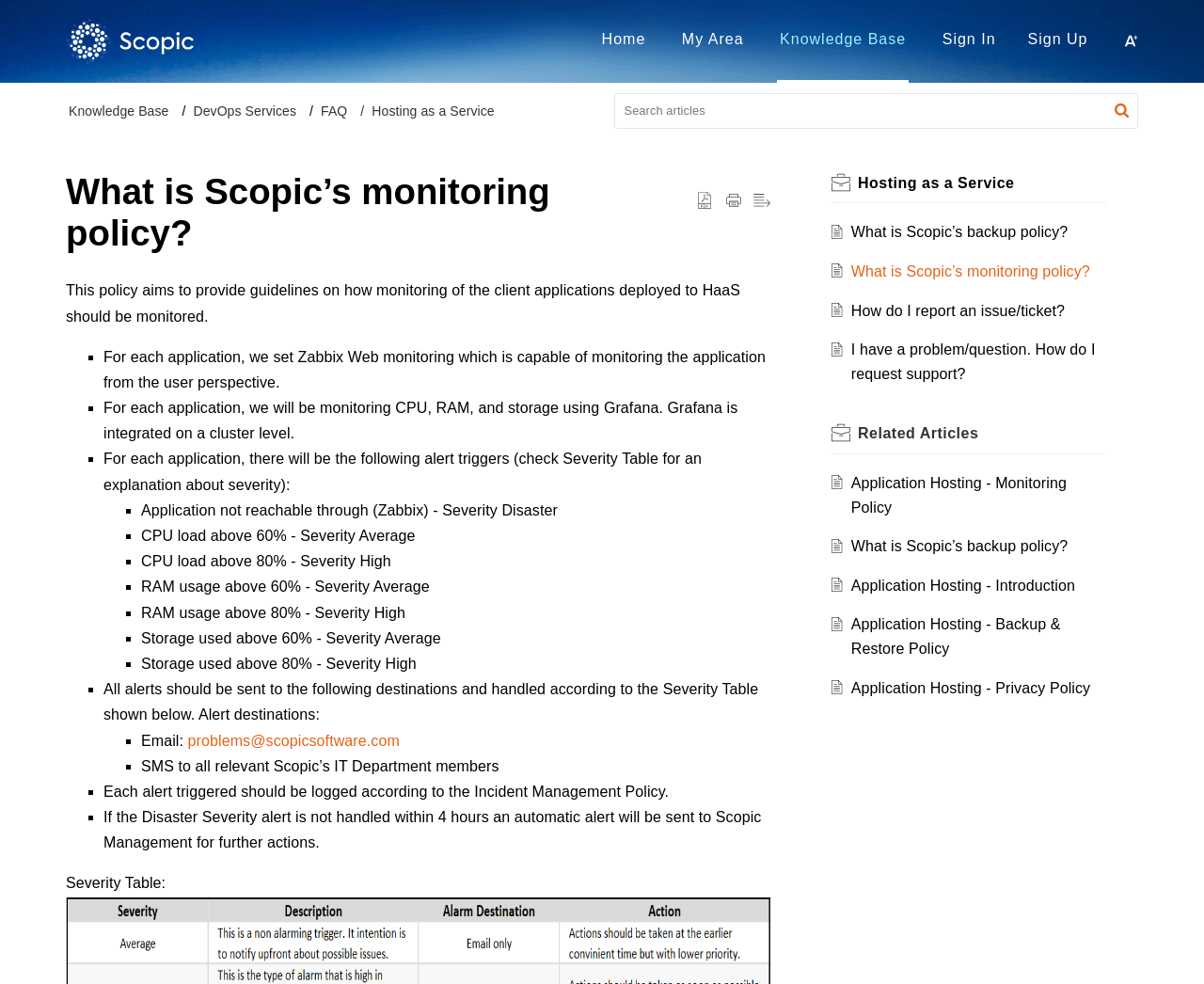Offer a meticulous description of the webpage's structure and content.

This webpage is about Scopic's monitoring policy, which aims to provide guidelines on how to monitor client applications deployed to HaaS. The page has a navigation menu at the top with links to "Home", "My Area", "Knowledge Base", "Sign In", and "Sign Up". There is also a search bar and a "User Preference" dropdown menu.

Below the navigation menu, there is a breadcrumb trail showing the path "Knowledge Base" > "DevOps Services" > "FAQ" > "Hosting as a Service". 

The main content of the page is divided into sections. The first section has a heading "What is Scopic's monitoring policy?" and describes the policy's purpose. It is followed by a list of bullet points explaining the monitoring process, including setting up Zabbix Web monitoring and monitoring CPU, RAM, and storage using Grafana.

The next section lists alert triggers, including application not reachable, CPU load above 60% or 80%, RAM usage above 60% or 80%, and storage used above 60% or 80%. Each alert trigger has a corresponding severity level.

The page also explains how alerts should be sent to specific destinations, including email and SMS, and how each alert triggered should be logged according to the Incident Management Policy.

At the bottom of the page, there are links to related articles, including "What is Scopic's backup policy?", "How do I report an issue/ticket?", and "I have a problem/question. How do I request support?". There are also images scattered throughout the page, likely used as icons or decorations.